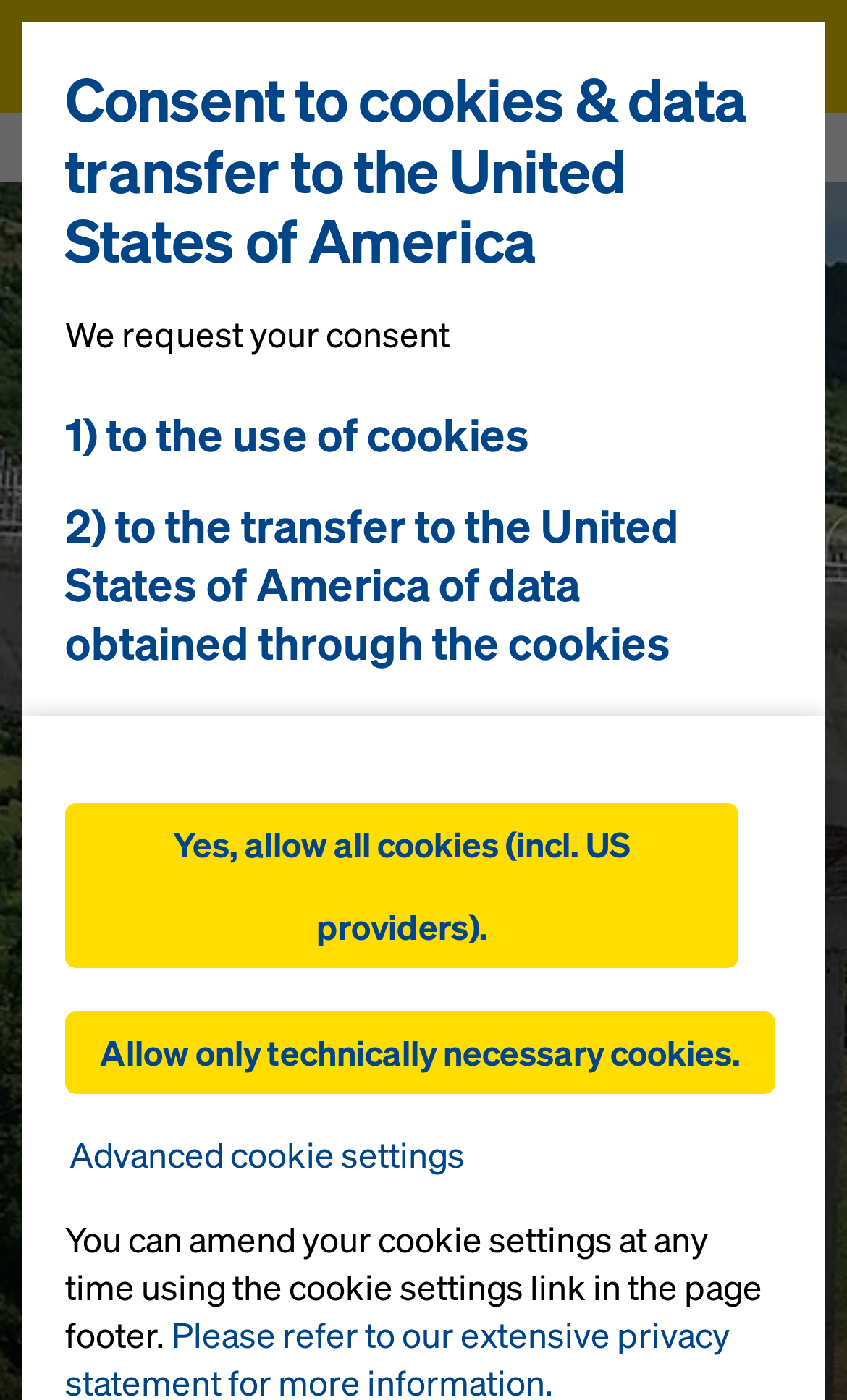What can be amended at any time?
Please look at the screenshot and answer in one word or a short phrase.

Cookie settings